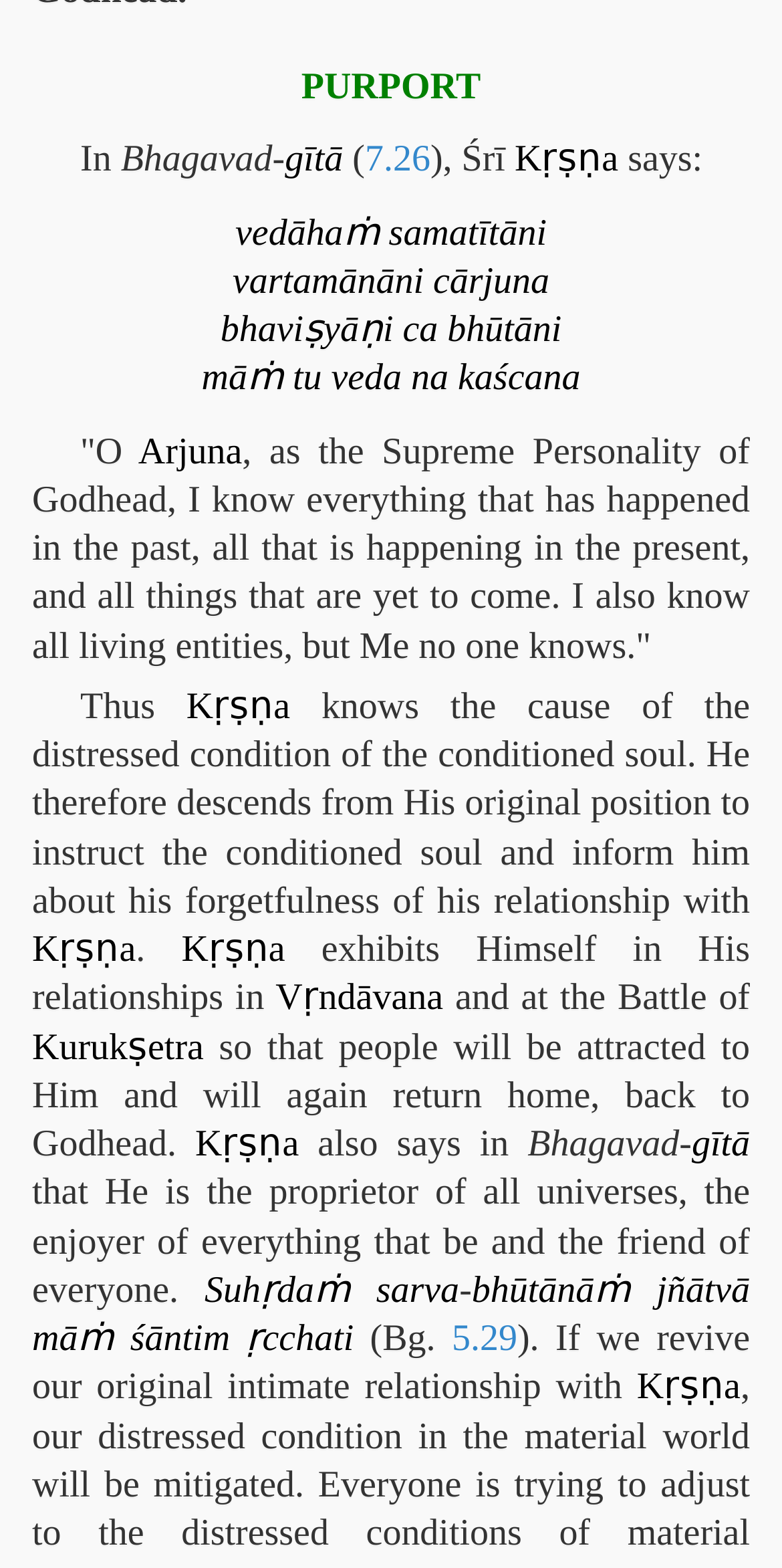Locate the bounding box of the UI element described in the following text: "sarva".

[0.481, 0.81, 0.587, 0.837]